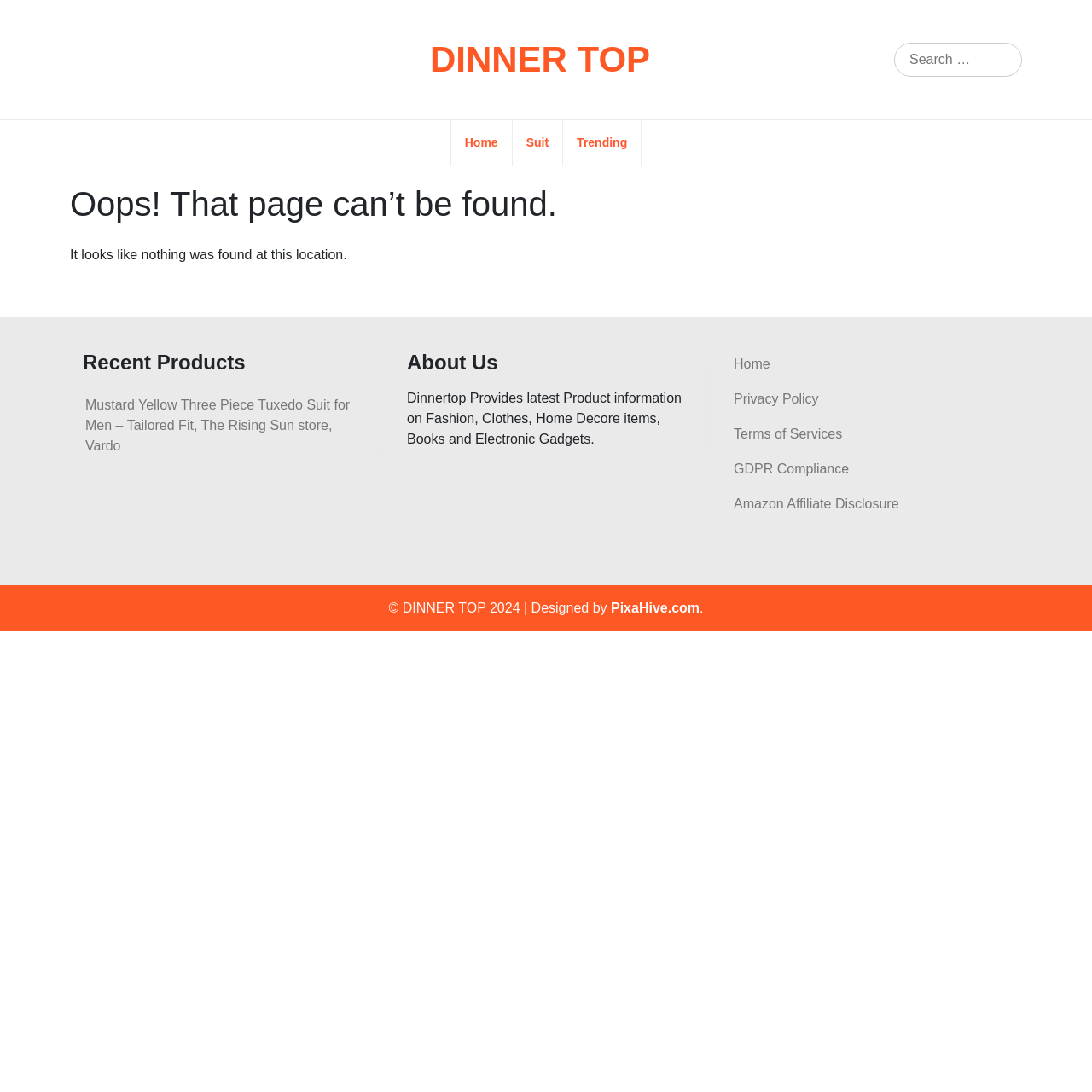Identify the coordinates of the bounding box for the element described below: "Home". Return the coordinates as four float numbers between 0 and 1: [left, top, right, bottom].

[0.426, 0.11, 0.456, 0.152]